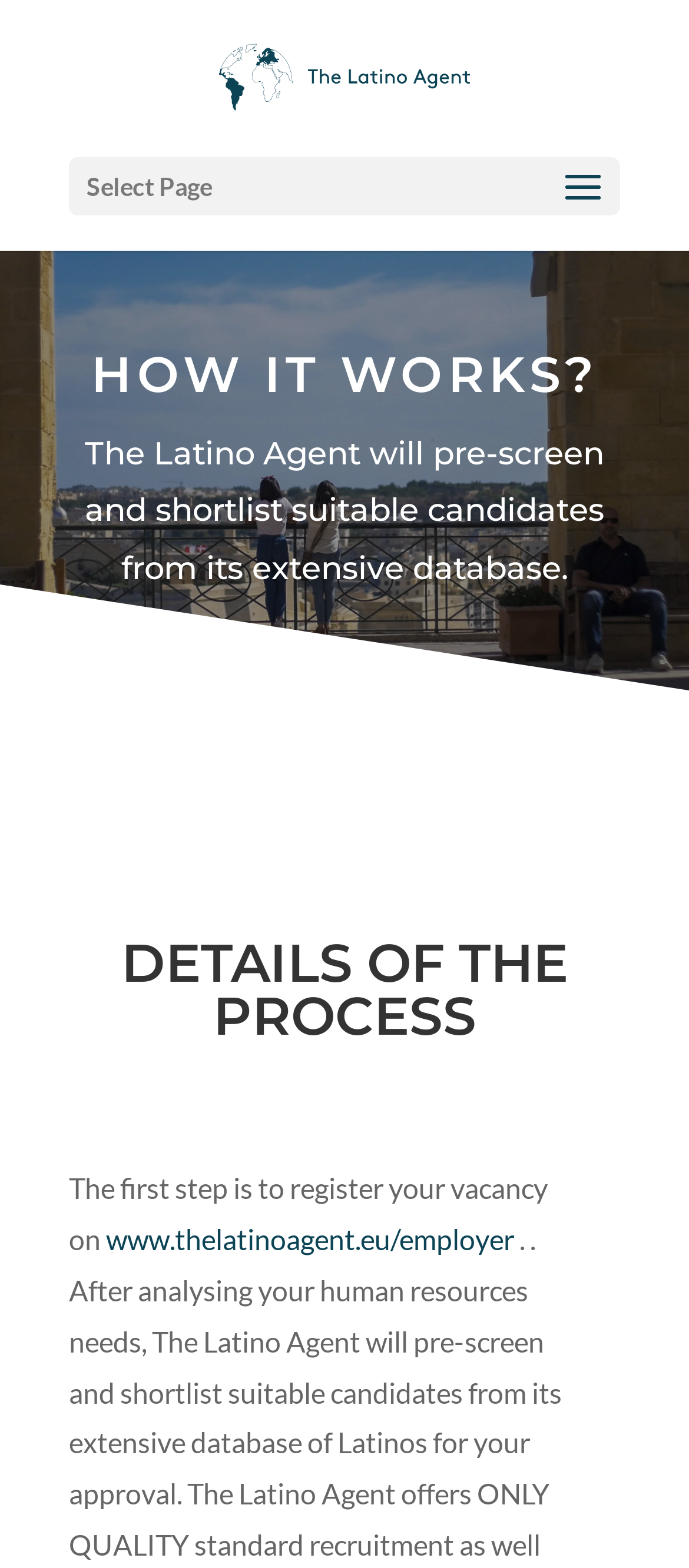What is the name of the agent?
Based on the image, provide a one-word or brief-phrase response.

The Latino Agent